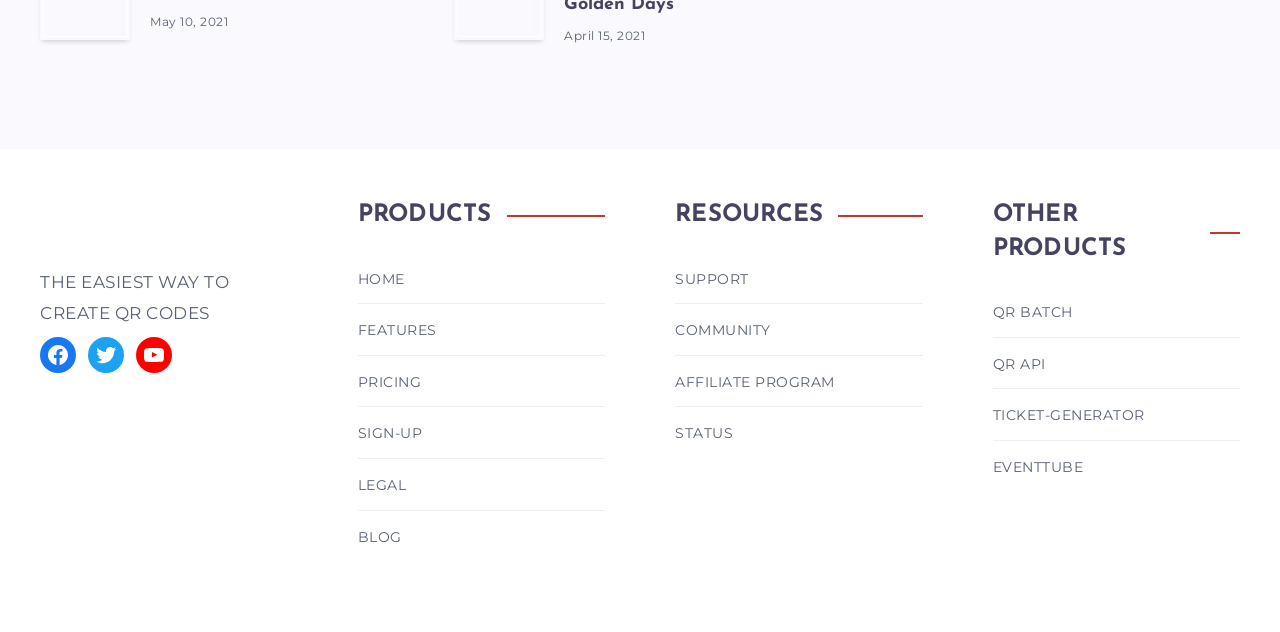What is the second heading on the webpage?
Provide an in-depth answer to the question, covering all aspects.

I analyzed the webpage structure and found a heading element with the text 'RESOURCES', which is the second heading on the webpage.